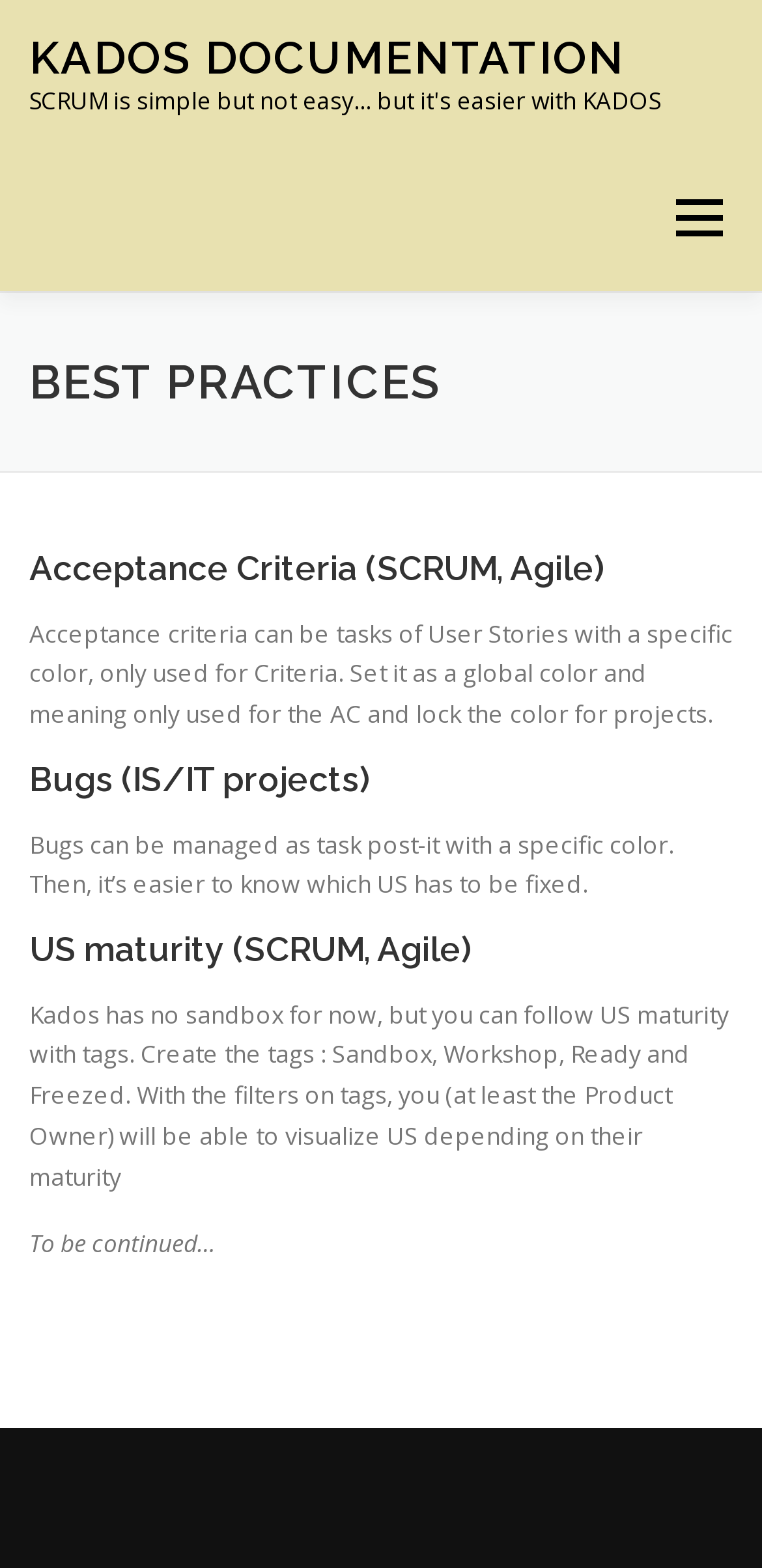Determine the bounding box coordinates for the area that needs to be clicked to fulfill this task: "switch to French". The coordinates must be given as four float numbers between 0 and 1, i.e., [left, top, right, bottom].

[0.677, 0.373, 0.762, 0.466]